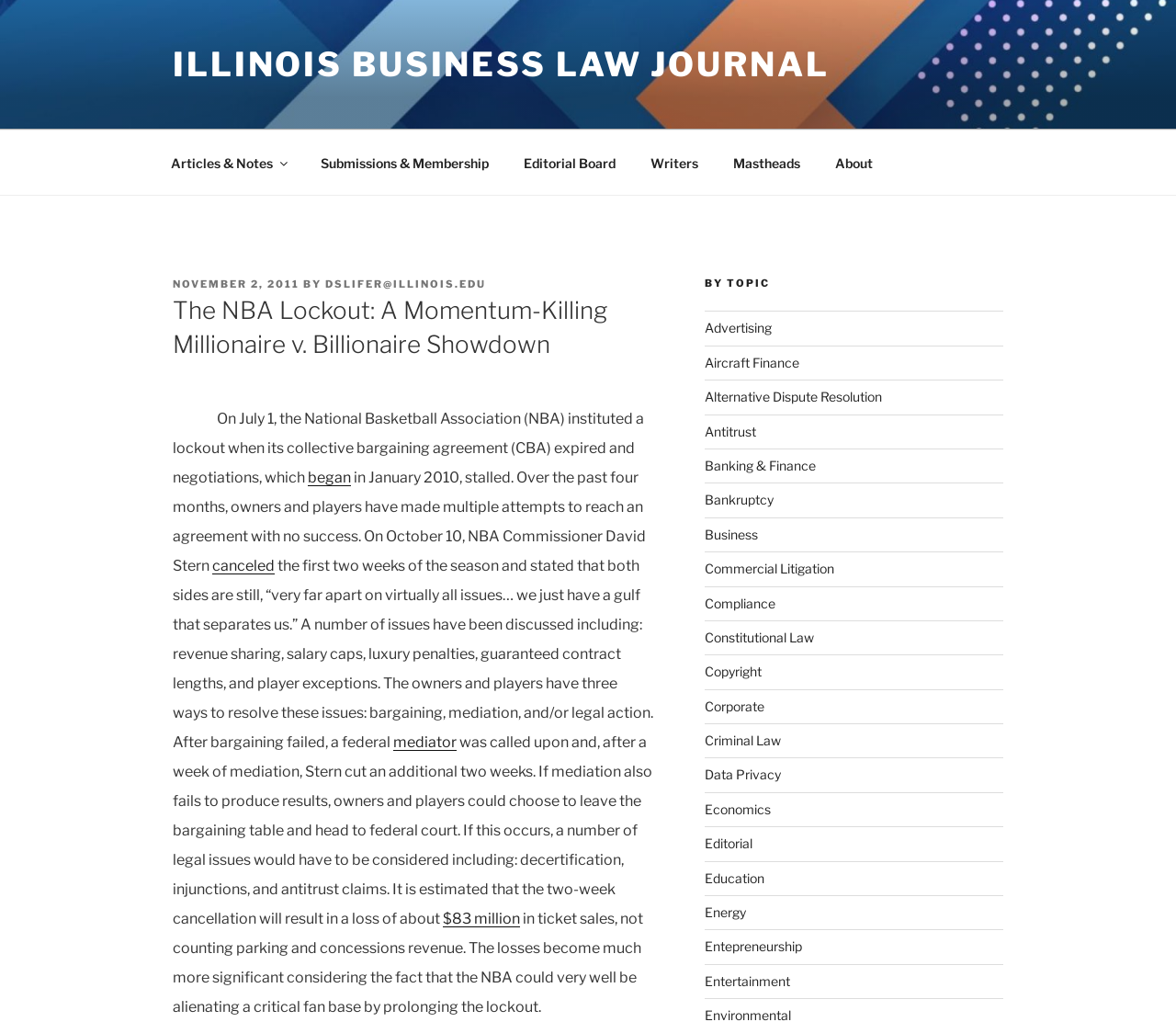Extract the primary heading text from the webpage.

The NBA Lockout: A Momentum-Killing Millionaire v. Billionaire Showdown